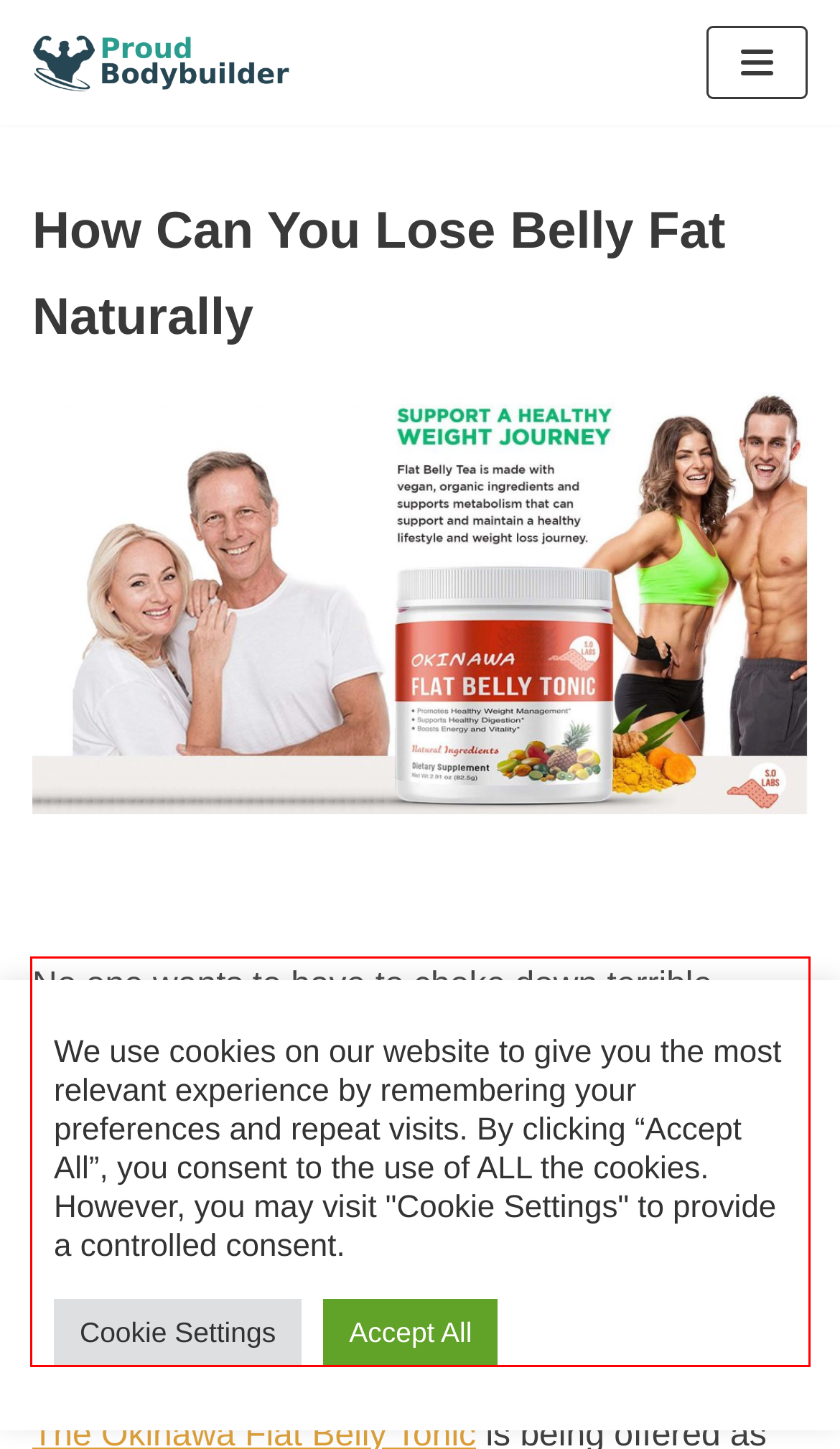You are looking at a screenshot of a webpage with a red rectangle bounding box. Use OCR to identify and extract the text content found inside this red bounding box.

No one wants to have to choke down terrible-tasting supplements as soon as daily in order to obtain the health advantages they’ve been promised. The most effective supplements in our minds are those that integrate a easy and easy-to-digest formula with a litany of reliable ingredients. How Can You Lose Belly Fat Naturally